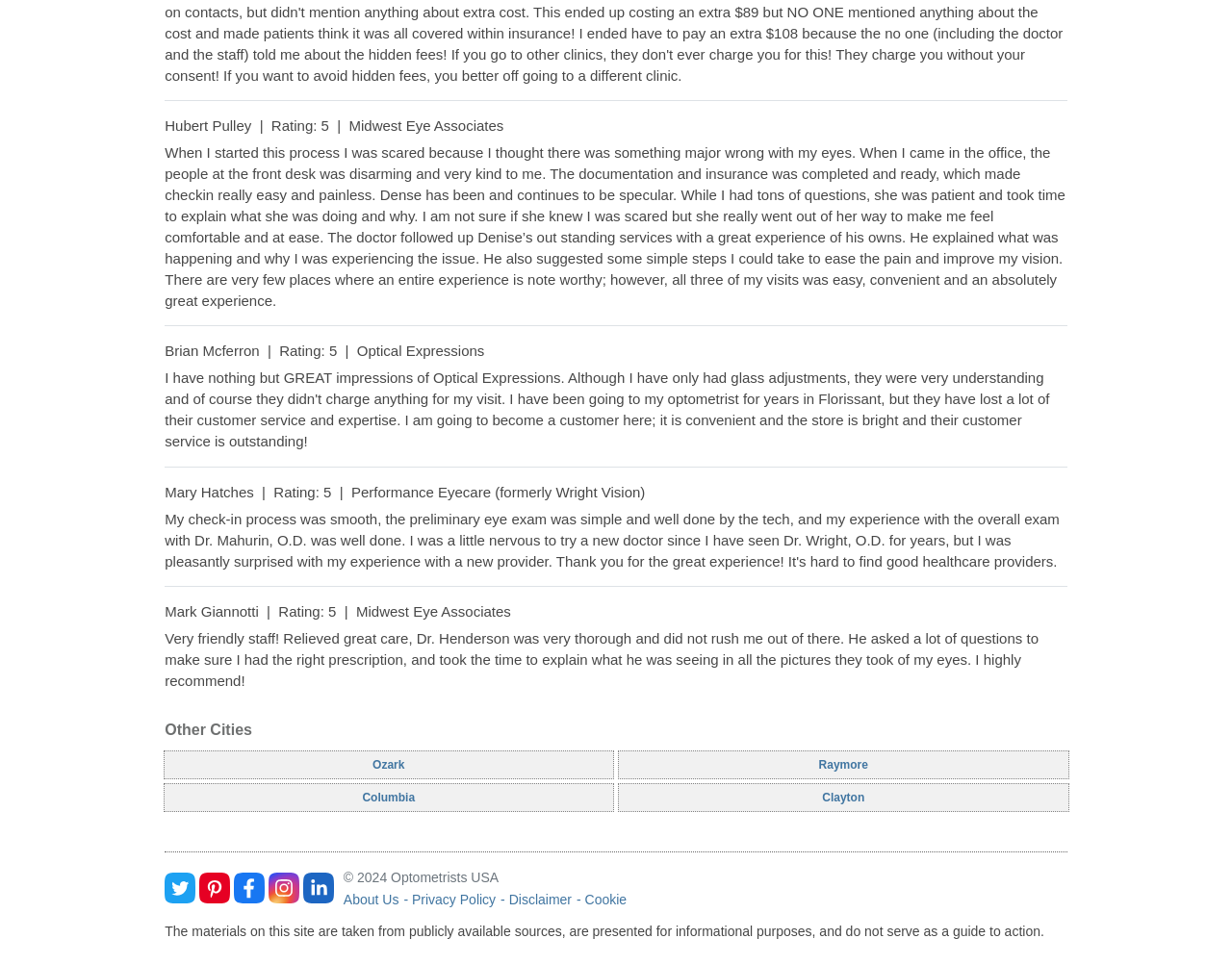Locate the bounding box coordinates of the element that needs to be clicked to carry out the instruction: "Visit the About Us page". The coordinates should be given as four float numbers ranging from 0 to 1, i.e., [left, top, right, bottom].

[0.279, 0.925, 0.331, 0.941]